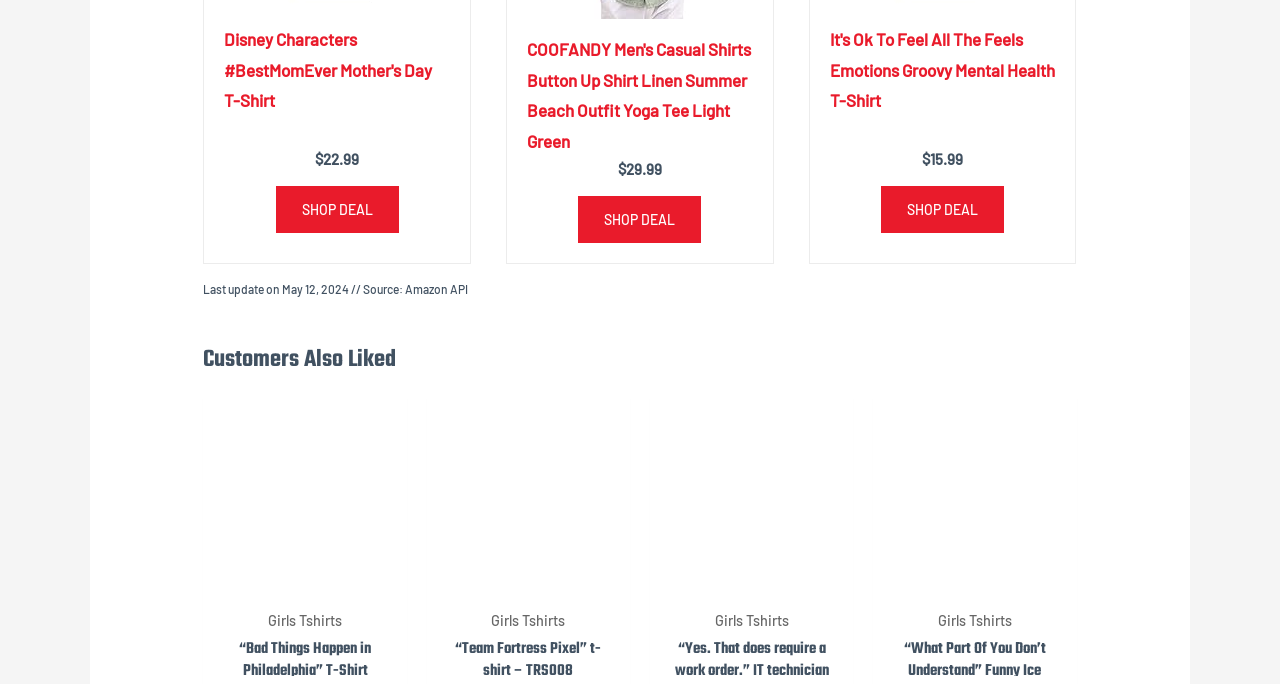Provide the bounding box coordinates of the UI element this sentence describes: "parent_node: Quick View".

[0.508, 0.578, 0.667, 0.875]